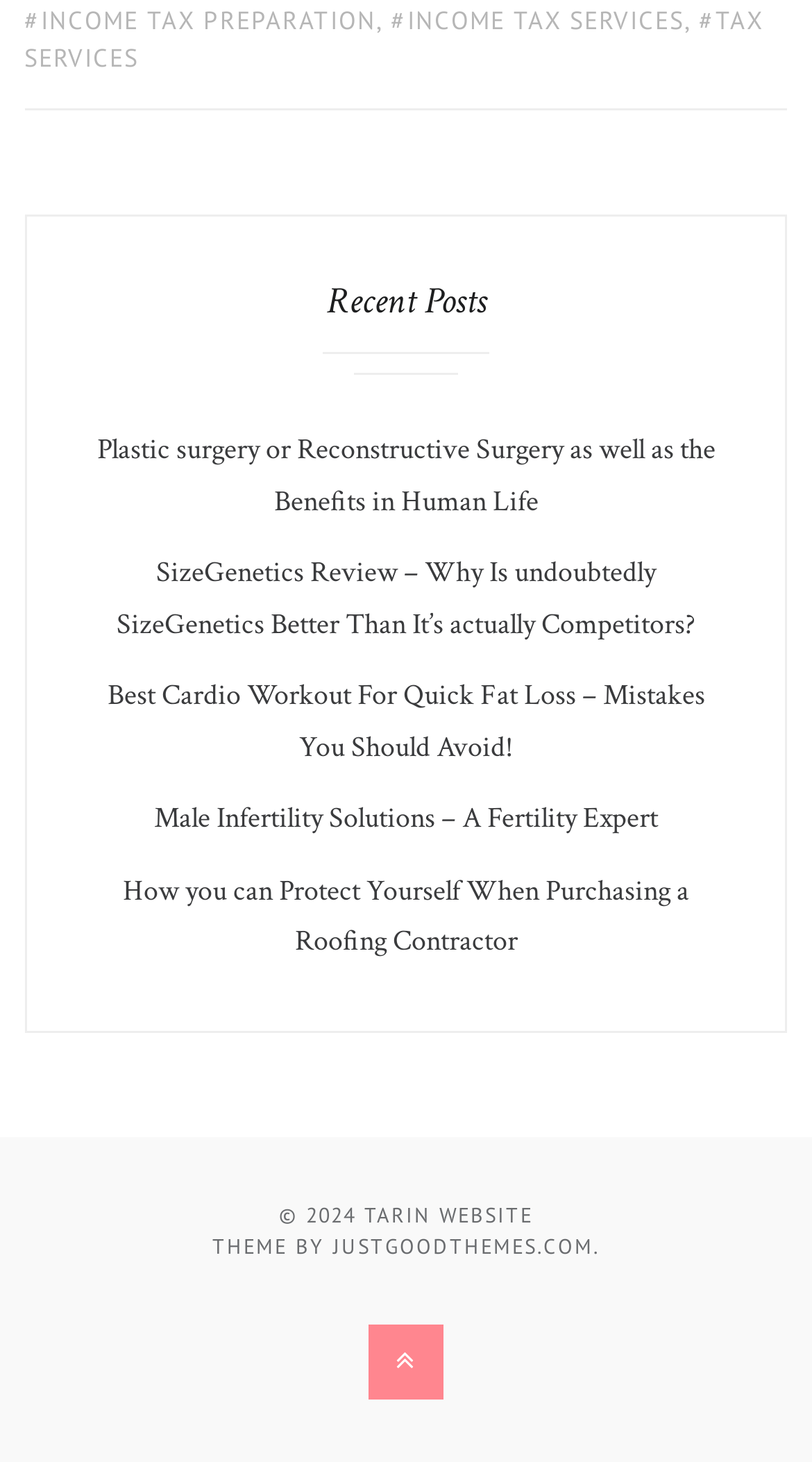Determine the bounding box coordinates of the clickable area required to perform the following instruction: "Visit the Tarin website". The coordinates should be represented as four float numbers between 0 and 1: [left, top, right, bottom].

[0.449, 0.821, 0.656, 0.84]